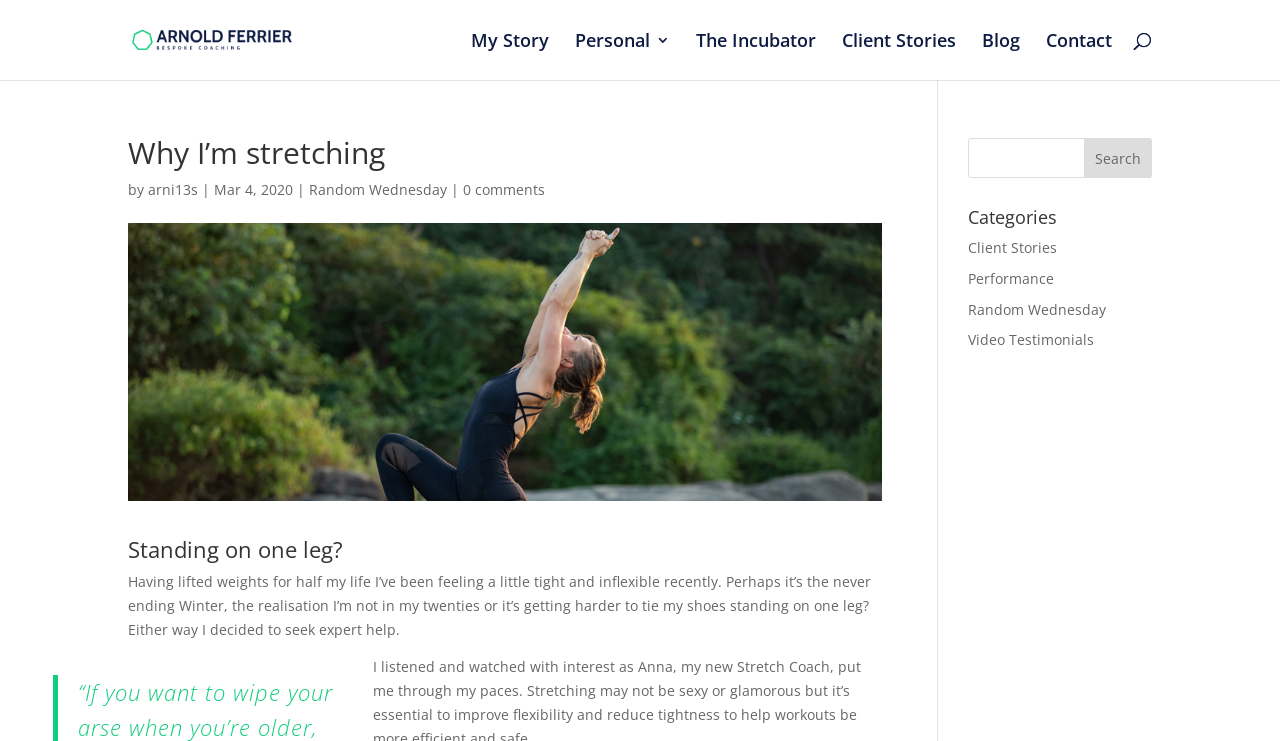Determine the bounding box coordinates of the clickable area required to perform the following instruction: "search for something". The coordinates should be represented as four float numbers between 0 and 1: [left, top, right, bottom].

[0.756, 0.186, 0.9, 0.24]